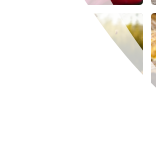Create an extensive and detailed description of the image.

The image features a queen bee perched on a honeycomb frame, showcasing her distinctive size and regal presence compared to the worker bees around her. The intricate structures of the honeycomb, with its hexagonal cells, are clearly visible, highlighting the bees' remarkable craftsmanship. This scene captures a critical moment in the life of a hive, emphasizing the queen's vital role in reproduction and maintaining the colony's structure. The warm tones of the honeycomb complement the natural environment, creating an inviting portrayal of the beekeeping world.